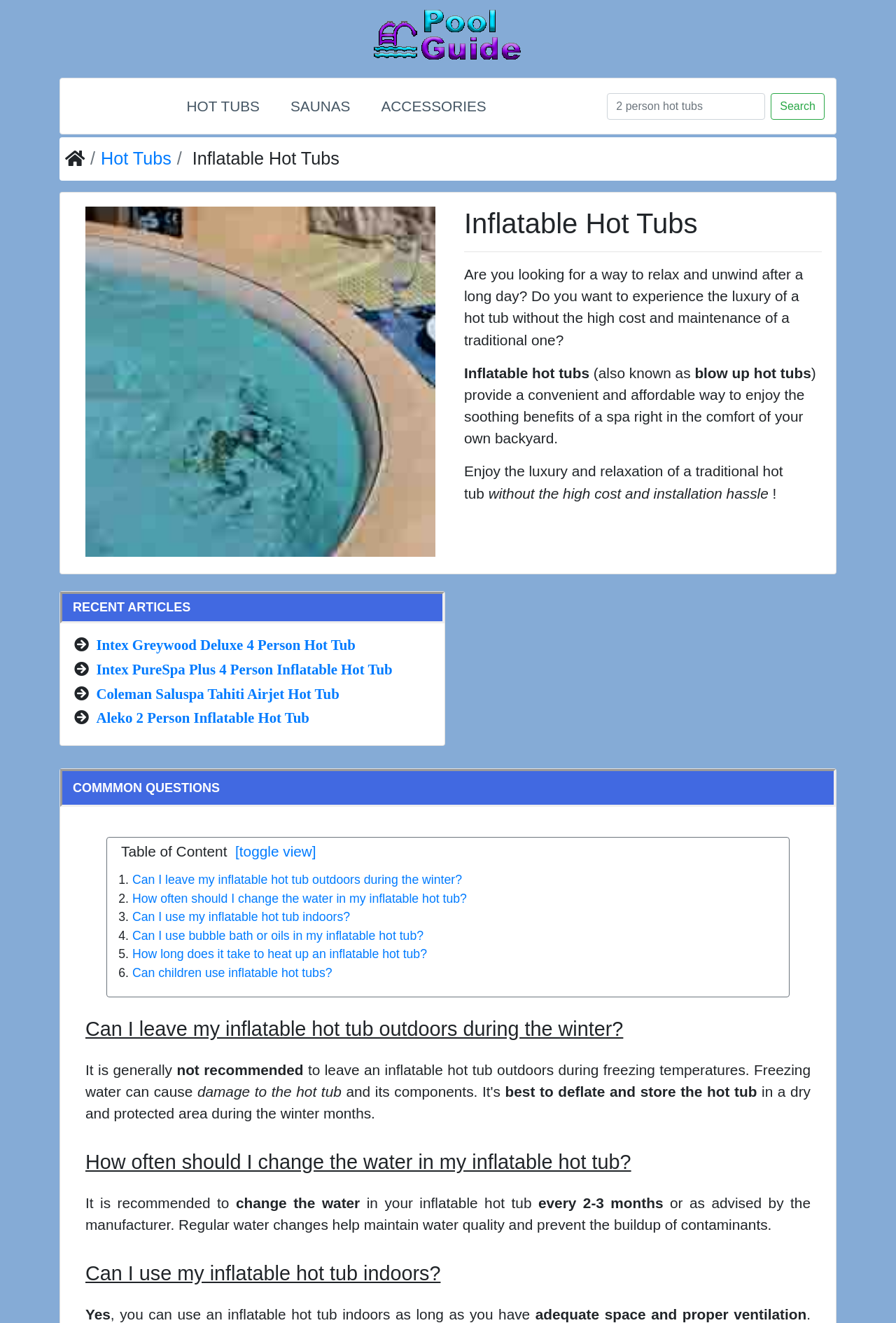Can an inflatable hot tub be used indoors?
Give a detailed response to the question by analyzing the screenshot.

The webpage states that an inflatable hot tub can be used indoors as long as there is adequate space and proper ventilation, making it a convenient option for relaxation.